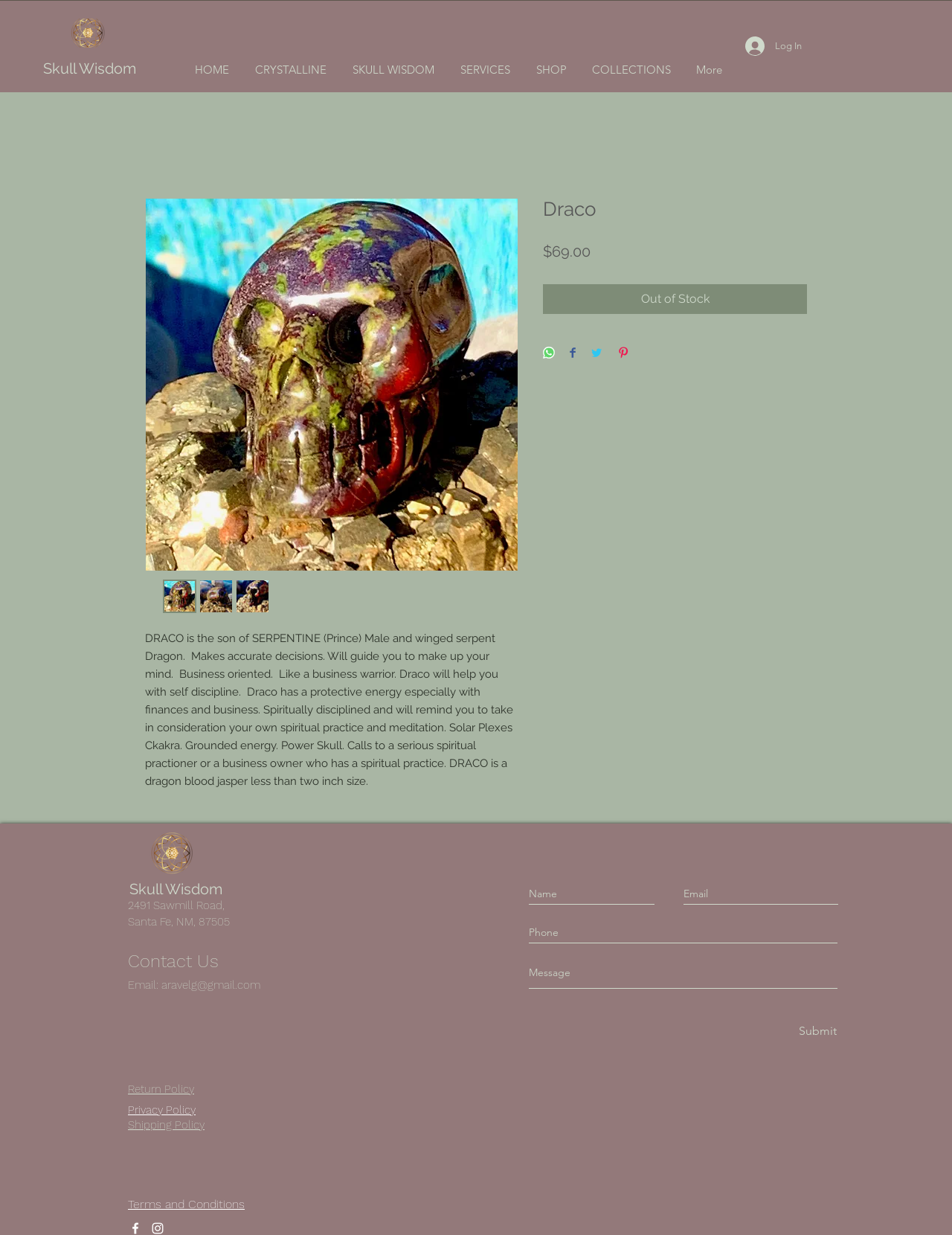Give a short answer to this question using one word or a phrase:
What is the price of the Draco?

$69.00